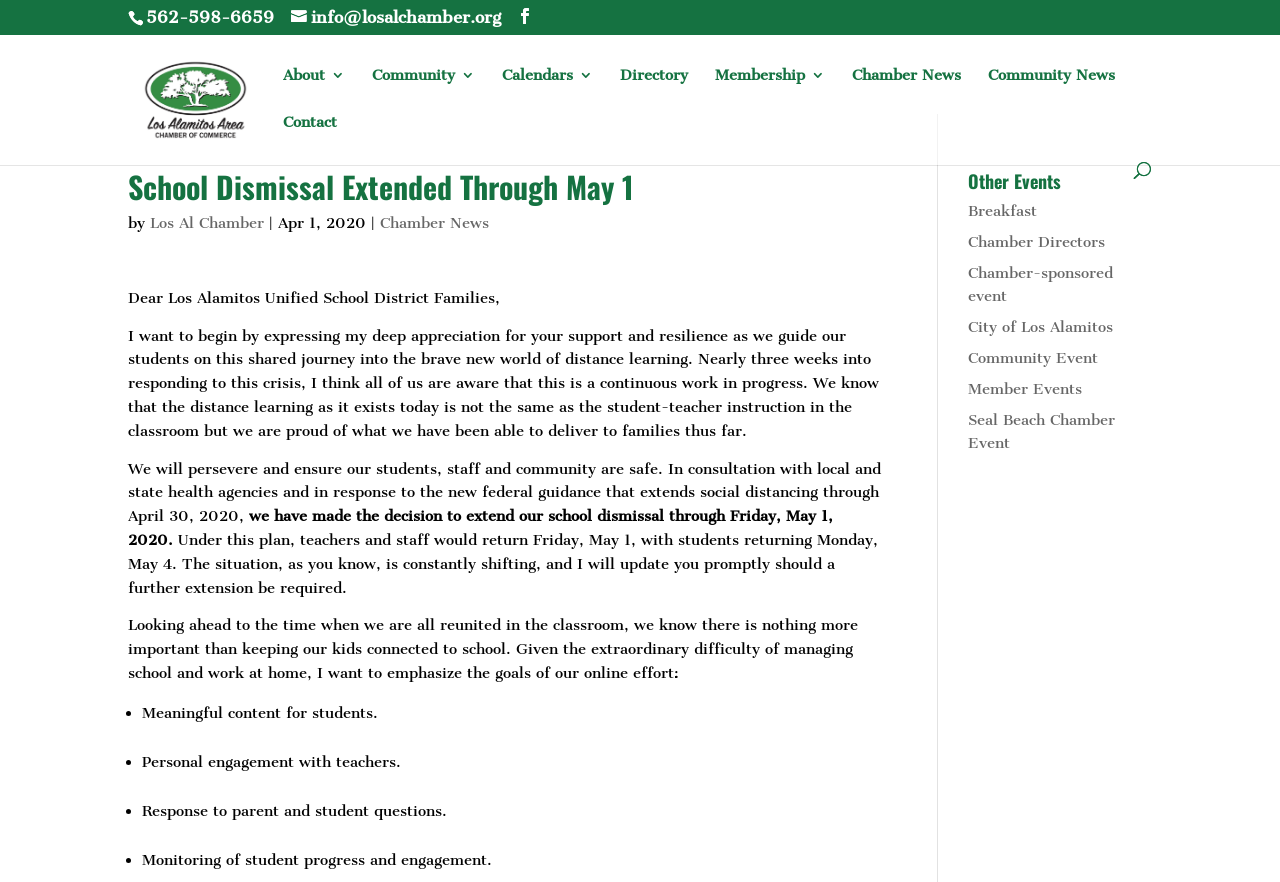Please locate the bounding box coordinates of the element that needs to be clicked to achieve the following instruction: "View the image". The coordinates should be four float numbers between 0 and 1, i.e., [left, top, right, bottom].

None